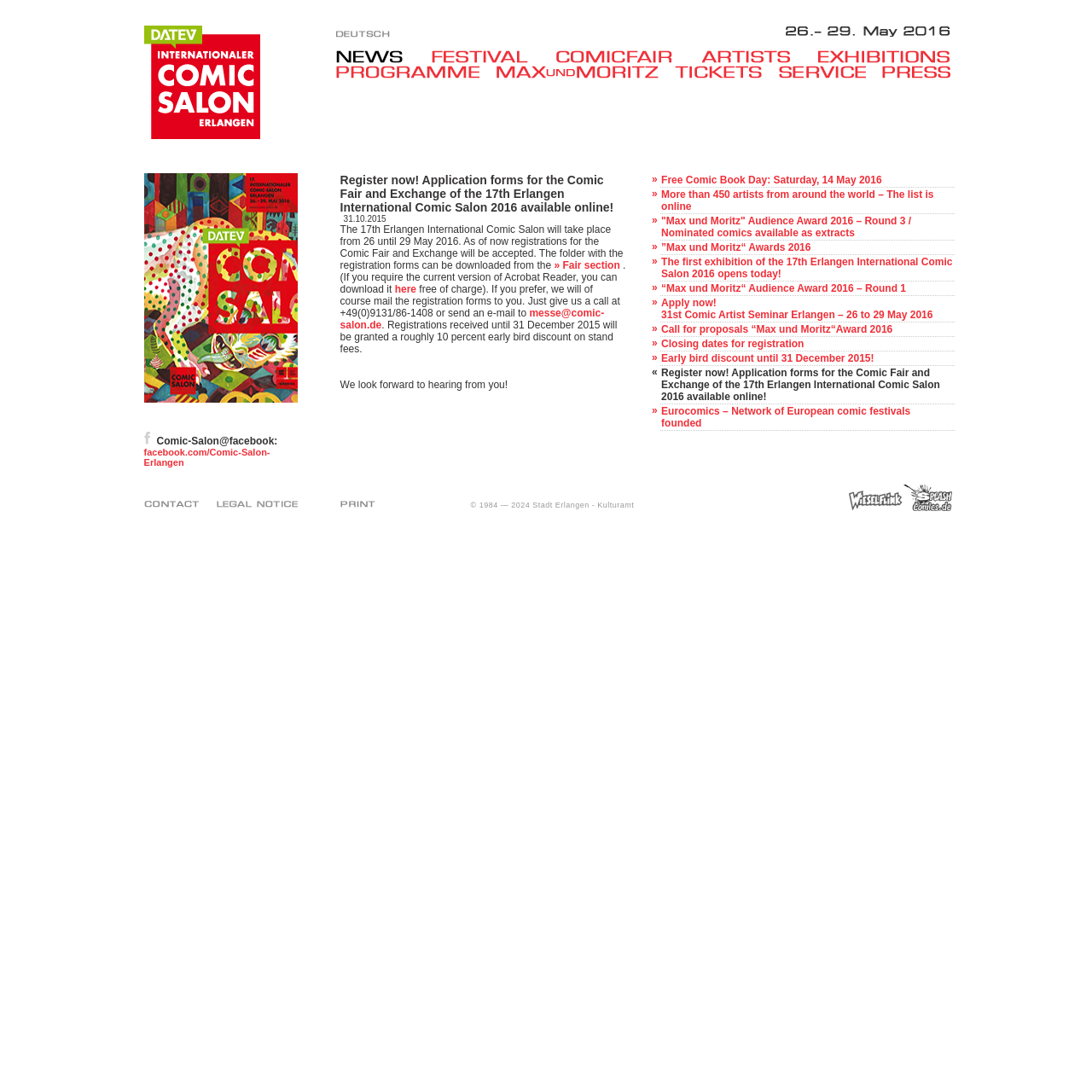Analyze the image and provide a detailed answer to the question: What is the Facebook page of the Comic Salon?

The Facebook page of the Comic Salon can be found in the text 'Comic-Salon@facebook: facebook.com/Comic-Salon-Erlangen' which is located in the main content area of the webpage.